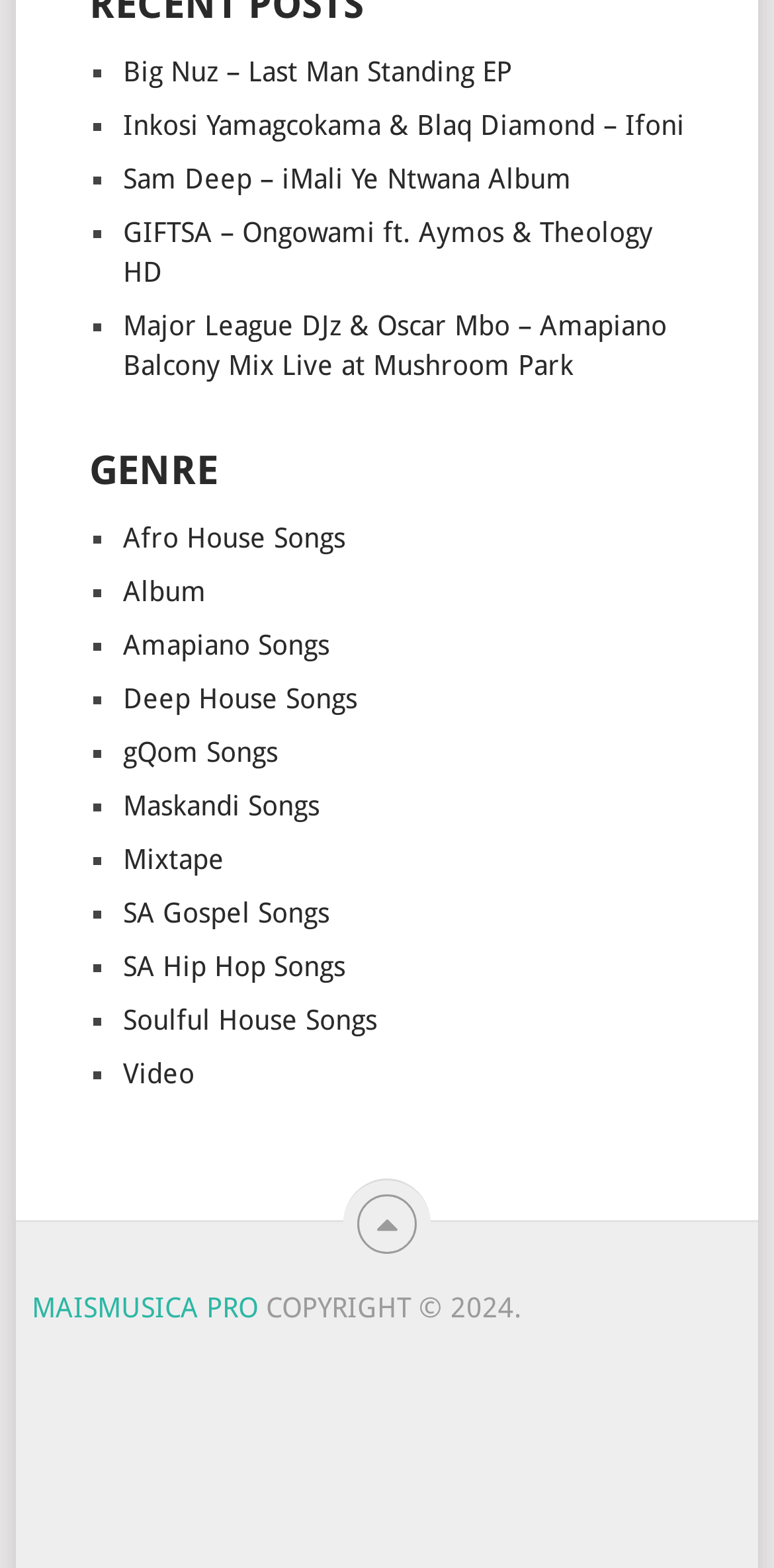Using the element description provided, determine the bounding box coordinates in the format (top-left x, top-left y, bottom-right x, bottom-right y). Ensure that all values are floating point numbers between 0 and 1. Element description: gQom Songs

[0.159, 0.47, 0.359, 0.49]